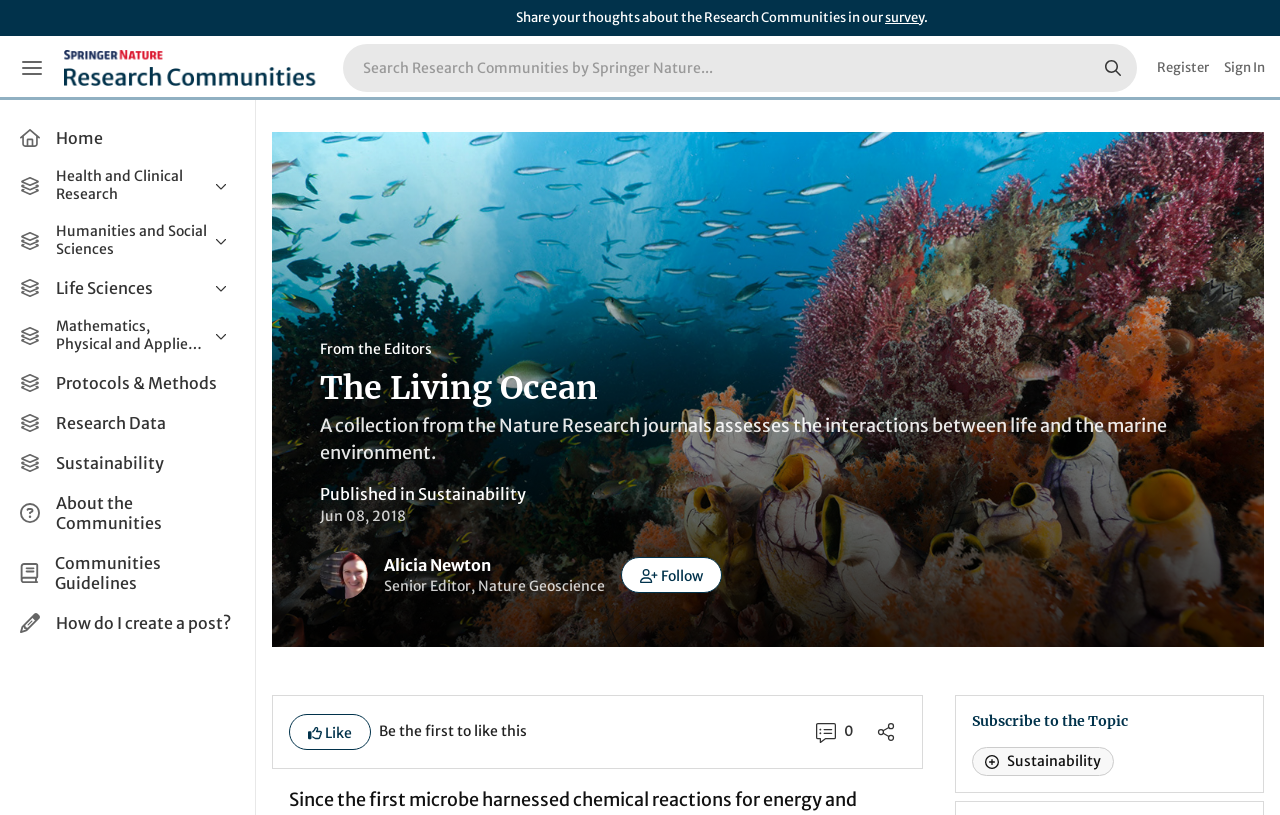Refer to the element description Earth & Environment and identify the corresponding bounding box in the screenshot. Format the coordinates as (top-left x, top-left y, bottom-right x, bottom-right y) with values in the range of 0 to 1.

[0.011, 0.595, 0.188, 0.633]